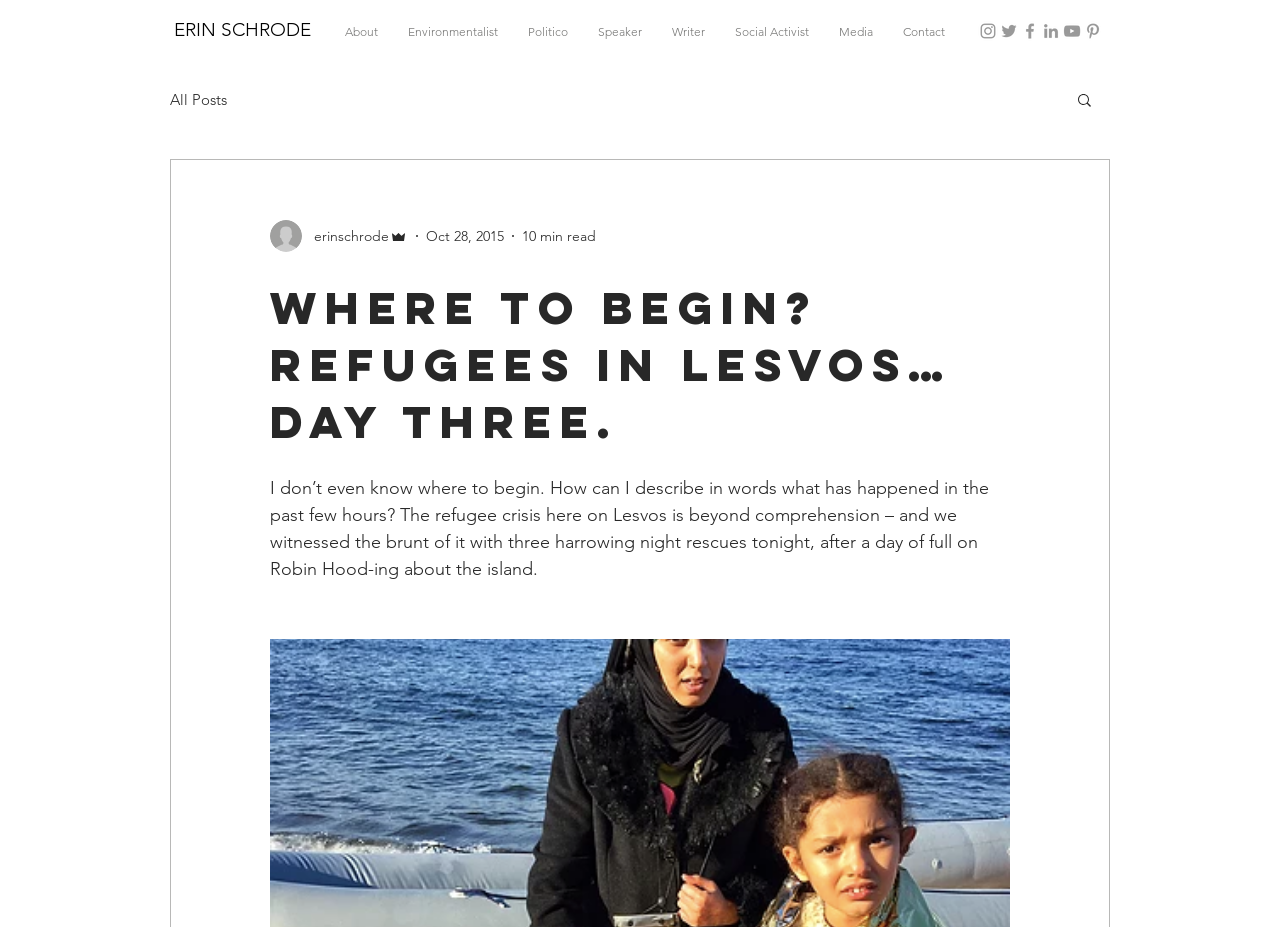What is the author's name?
Based on the image, answer the question with as much detail as possible.

The author's name is found in the heading element with the text 'ERIN SCHRODE' at the top of the webpage, which is also a link.